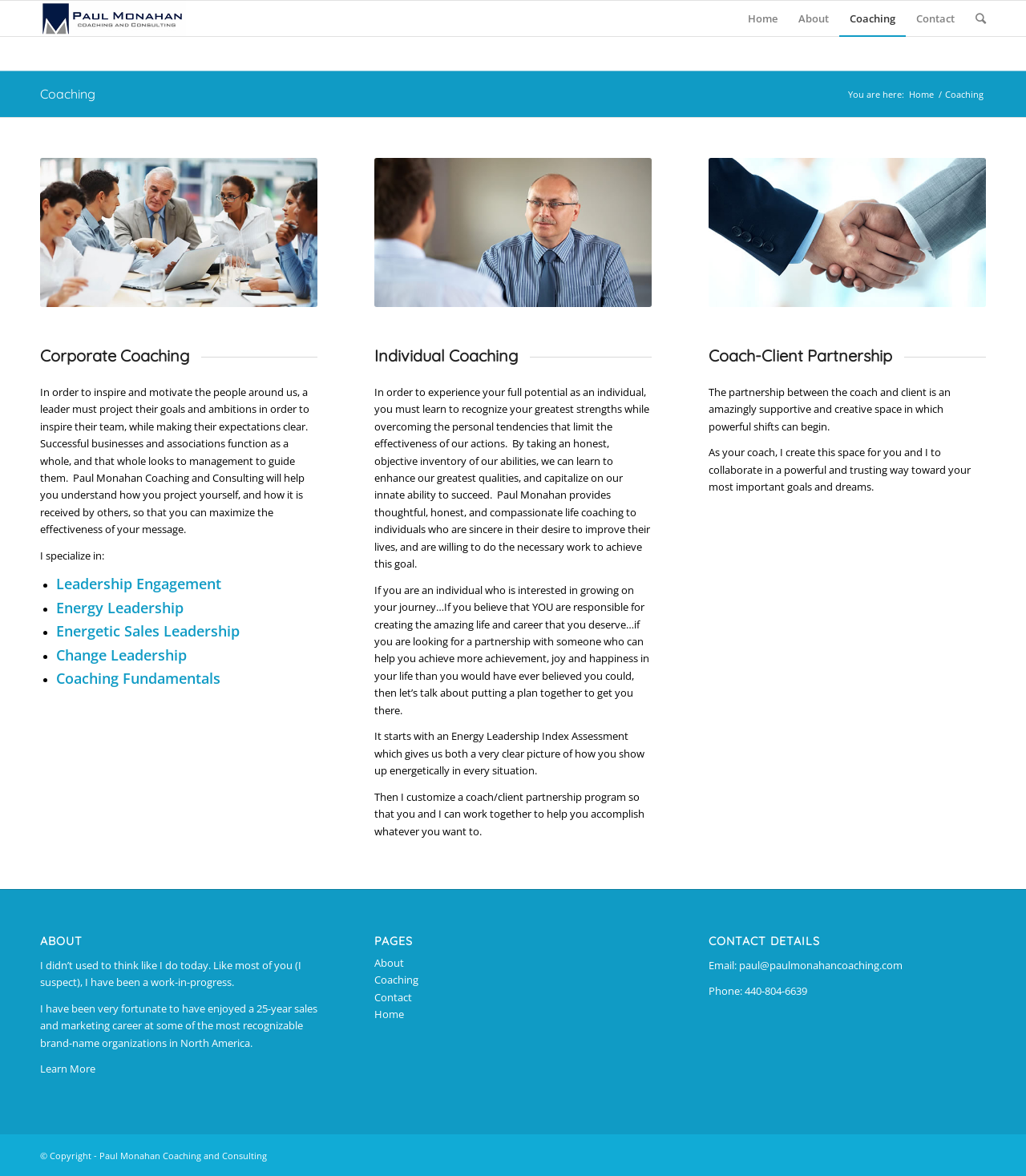Locate the bounding box coordinates of the item that should be clicked to fulfill the instruction: "Click on the 'Paul Monahan Coaching and Consulting' link".

[0.039, 0.001, 0.181, 0.031]